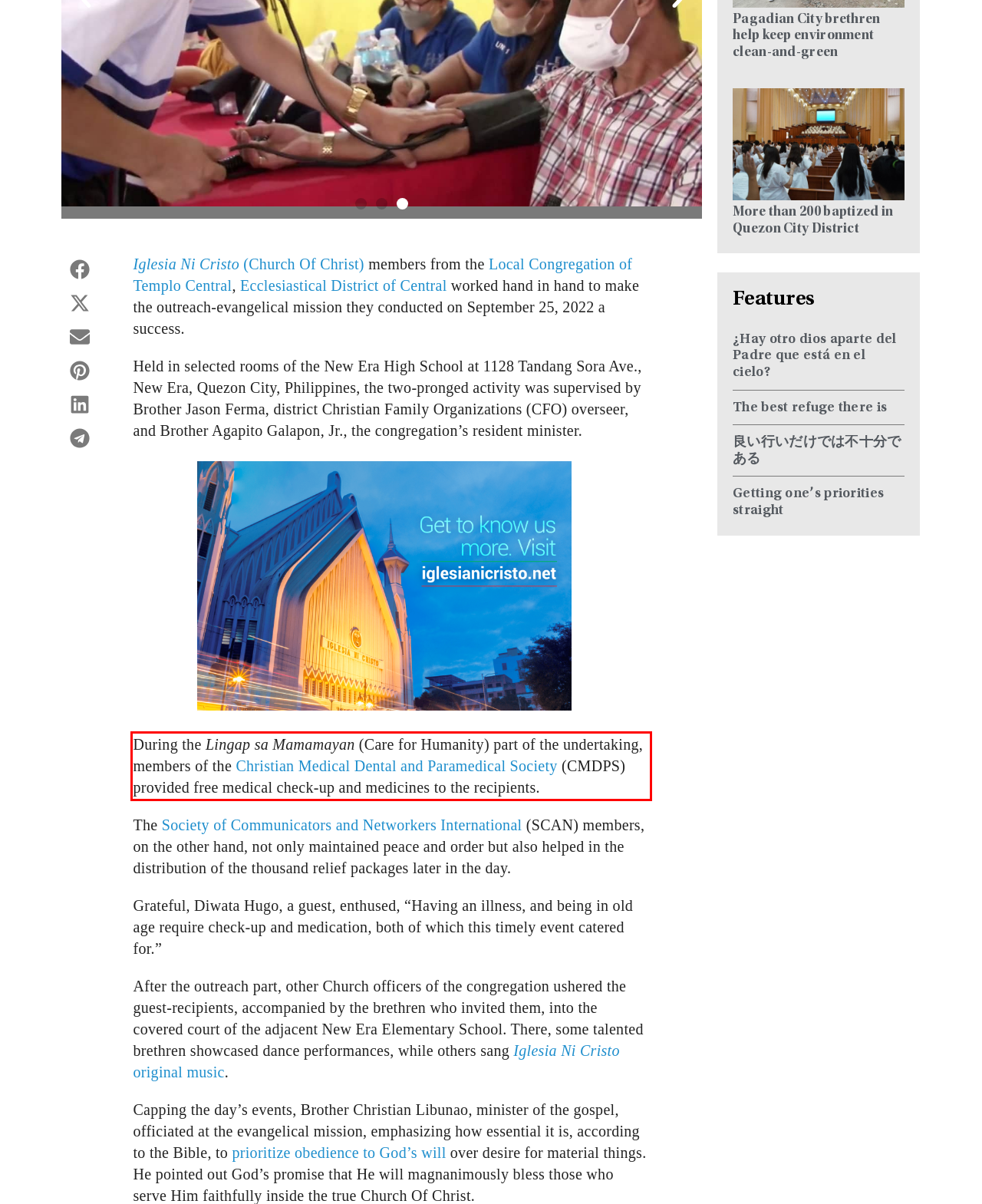Examine the webpage screenshot and use OCR to recognize and output the text within the red bounding box.

During the Lingap sa Mamamayan (Care for Humanity) part of the undertaking, members of the Christian Medical Dental and Paramedical Society (CMDPS) provided free medical check-up and medicines to the recipients.